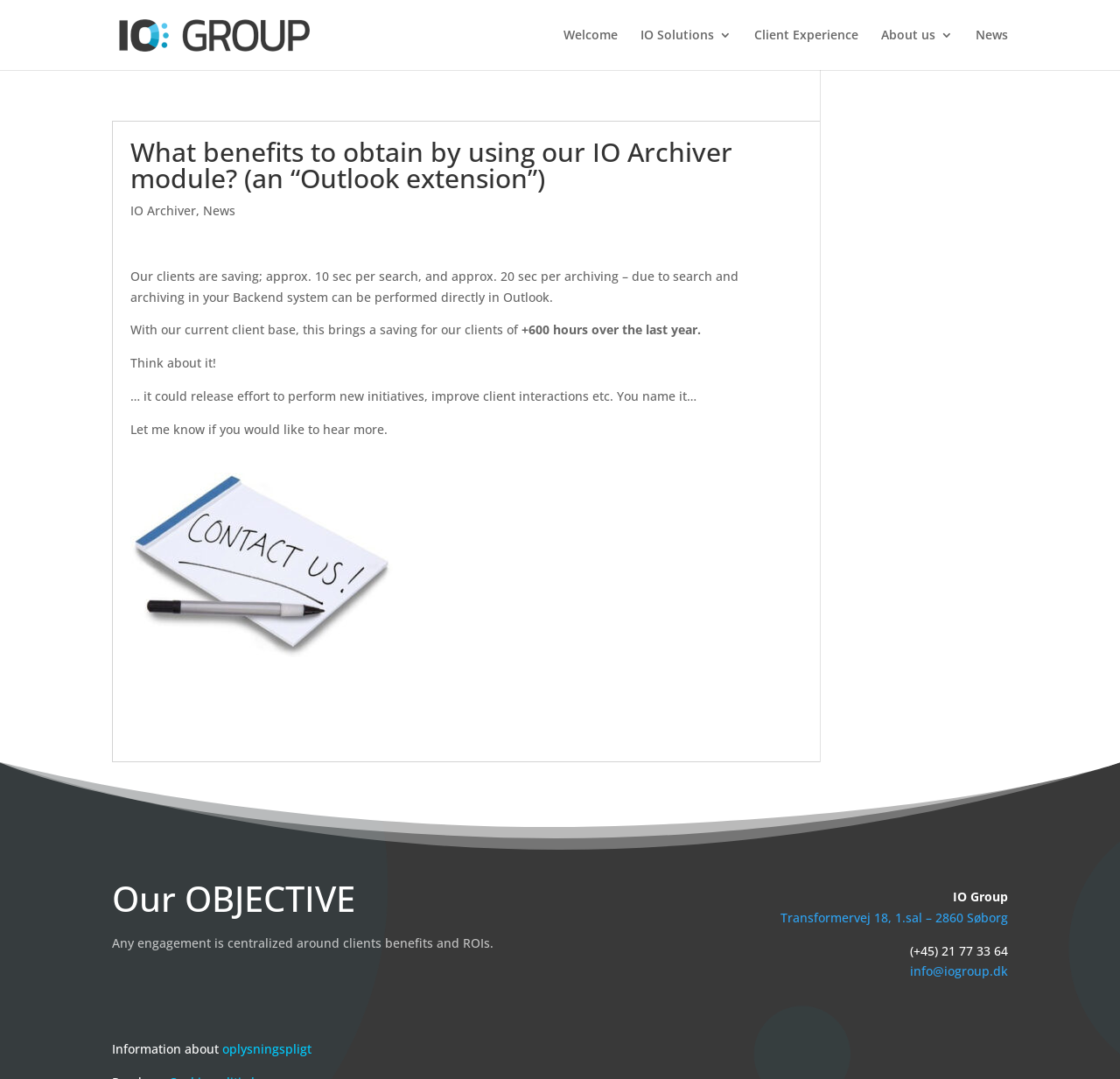Provide an in-depth caption for the contents of the webpage.

The webpage appears to be a company's website, specifically the IO Group, which offers an Outlook extension called IO Archiver. 

At the top left, there is an image and a link to "IO group". To the right of this, there are several links to different sections of the website, including "Welcome", "IO Solutions 3", "Client Experience", "News", and "About us". 

Below these links, there is a main article section that takes up most of the page. The article has a heading that reads "What benefits to obtain by using our IO Archiver module? (an “Outlook extension”)" and is followed by a link to "IO Archiver" and a brief description of the module. 

The description explains that the module allows clients to save time by performing searches and archiving directly in Outlook, resulting in a total saving of around 600 hours per year for the company's current client base. The text also encourages the reader to think about the potential benefits of this time saving, such as releasing effort to perform new initiatives or improve client interactions. 

Further down the page, there is a section with the heading "Our OBJECTIVE", which states that any engagement is centralized around clients' benefits and ROIs. 

At the bottom of the page, there is a section with the company's contact information, including an address, phone number, and email address. There is also a link to "Information about oplysningspligt", which appears to be a Danish term related to information disclosure obligations.